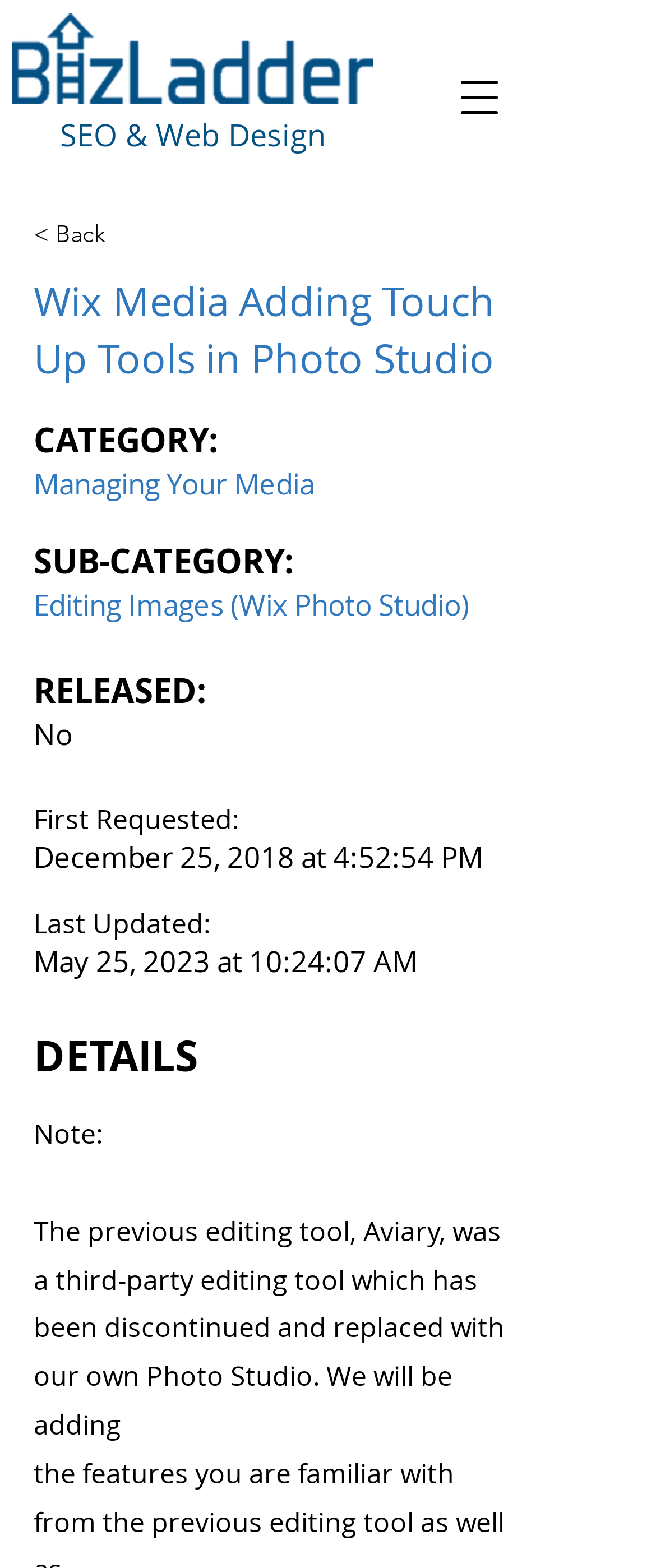What is the release status of the current webpage?
Please give a detailed and elaborate answer to the question.

I obtained the release status by looking at the StaticText element with the text 'RELEASED:' and its corresponding value 'No'.